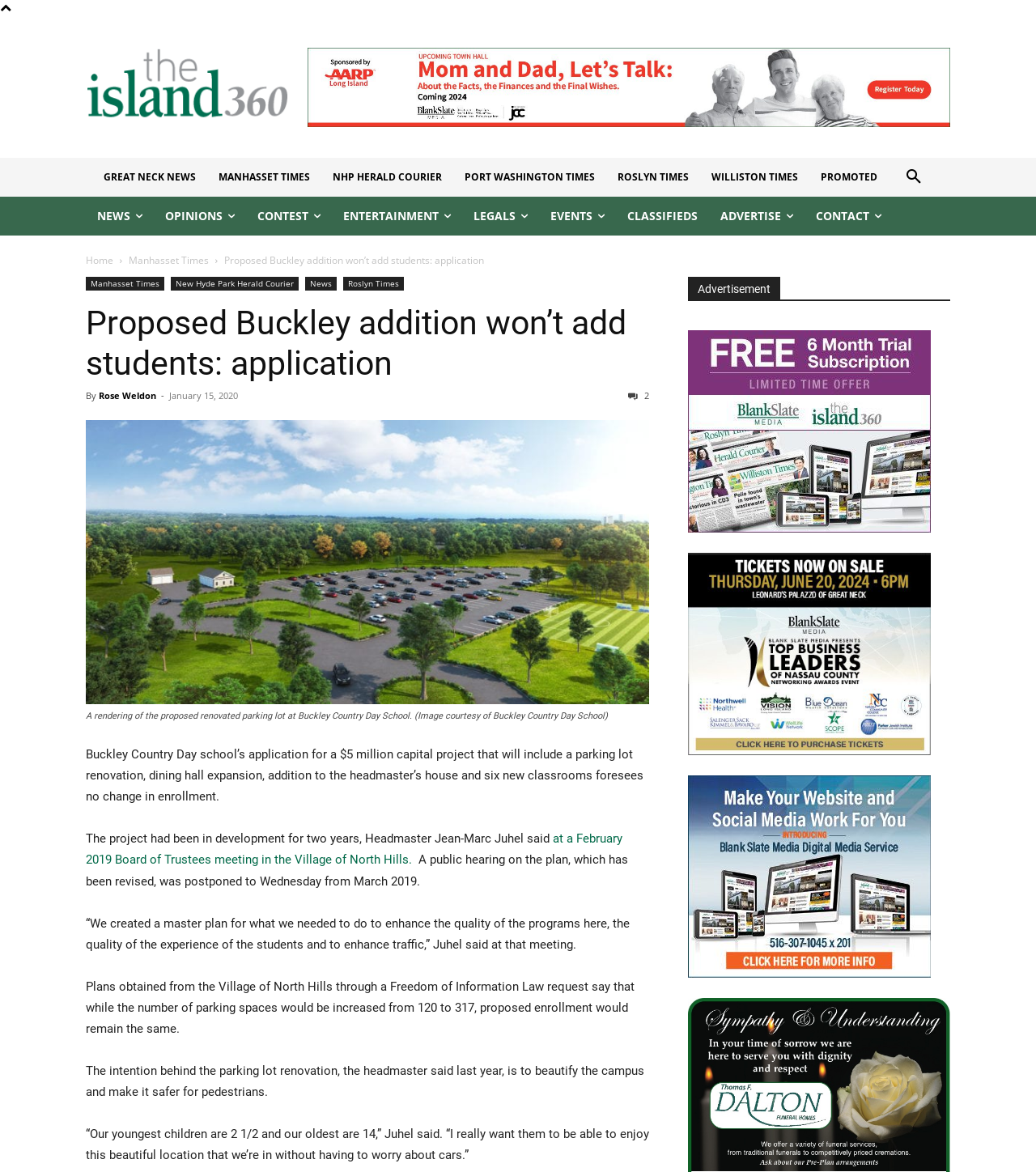Find the bounding box coordinates of the clickable element required to execute the following instruction: "Click the 'Search' button". Provide the coordinates as four float numbers between 0 and 1, i.e., [left, top, right, bottom].

[0.863, 0.135, 0.901, 0.168]